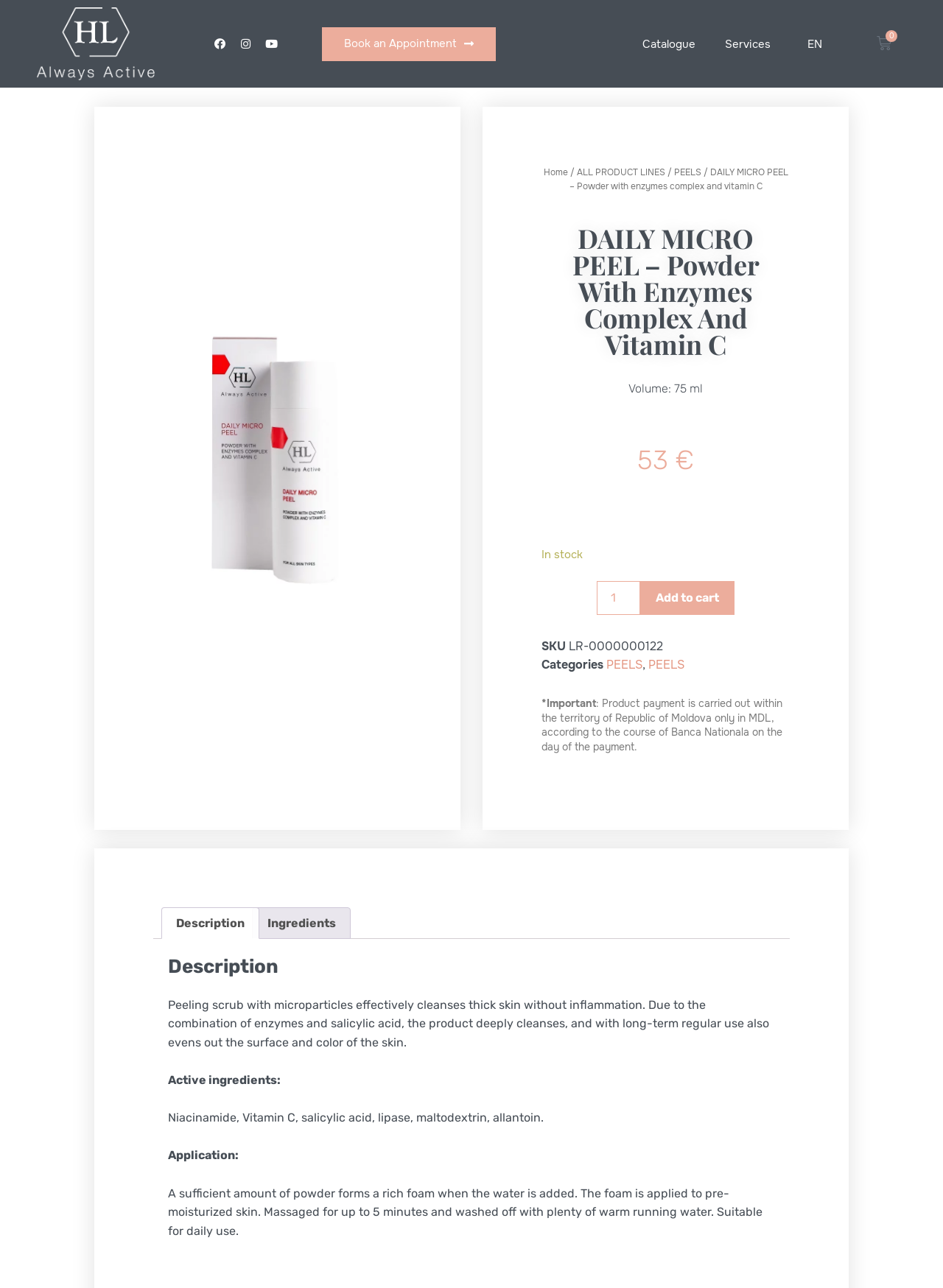For the element described, predict the bounding box coordinates as (top-left x, top-left y, bottom-right x, bottom-right y). All values should be between 0 and 1. Element description: Add to cart

[0.679, 0.451, 0.779, 0.477]